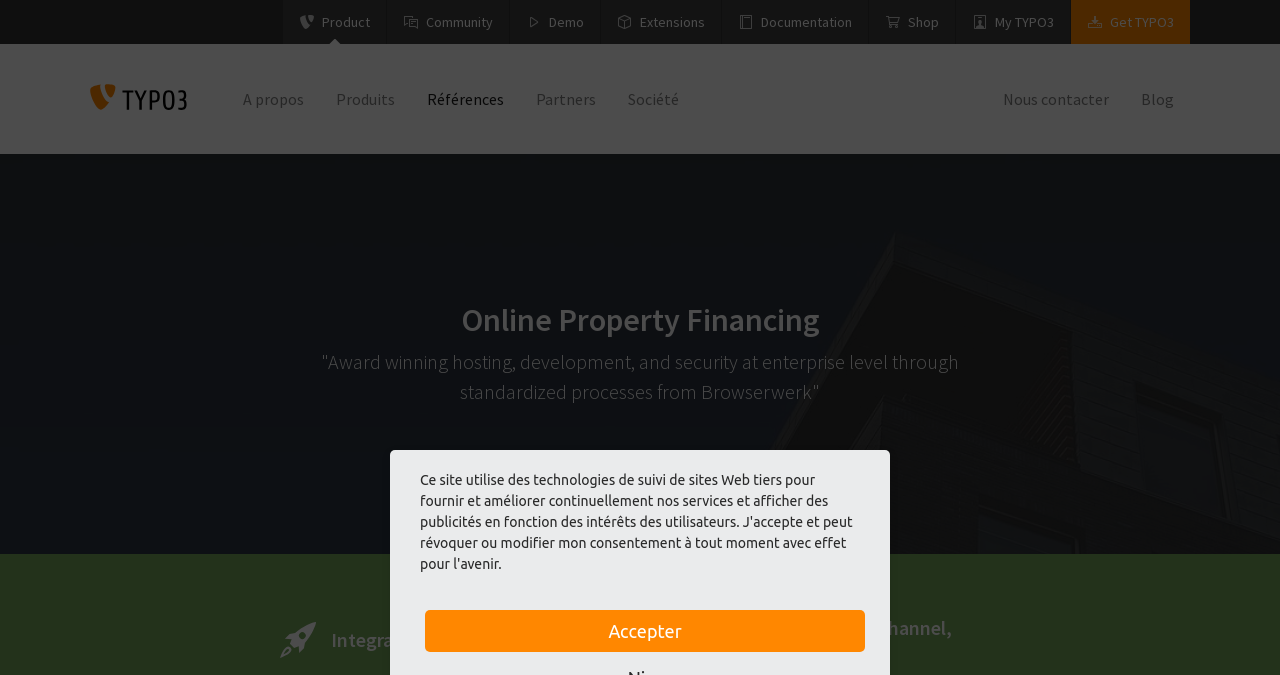Specify the bounding box coordinates of the area to click in order to follow the given instruction: "Explore the Demo."

[0.398, 0.0, 0.469, 0.065]